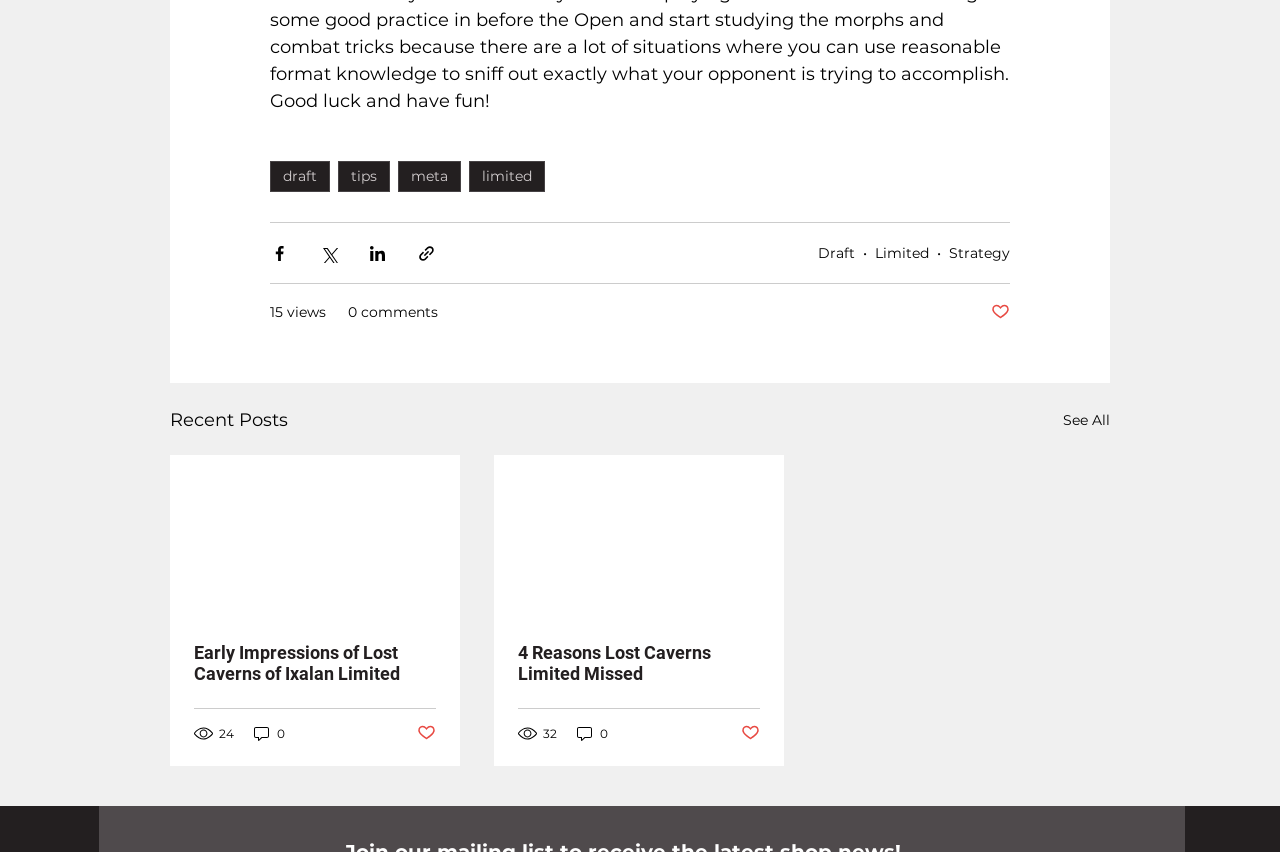Identify the bounding box coordinates of the region that needs to be clicked to carry out this instruction: "See All Recent Posts". Provide these coordinates as four float numbers ranging from 0 to 1, i.e., [left, top, right, bottom].

[0.83, 0.477, 0.867, 0.511]